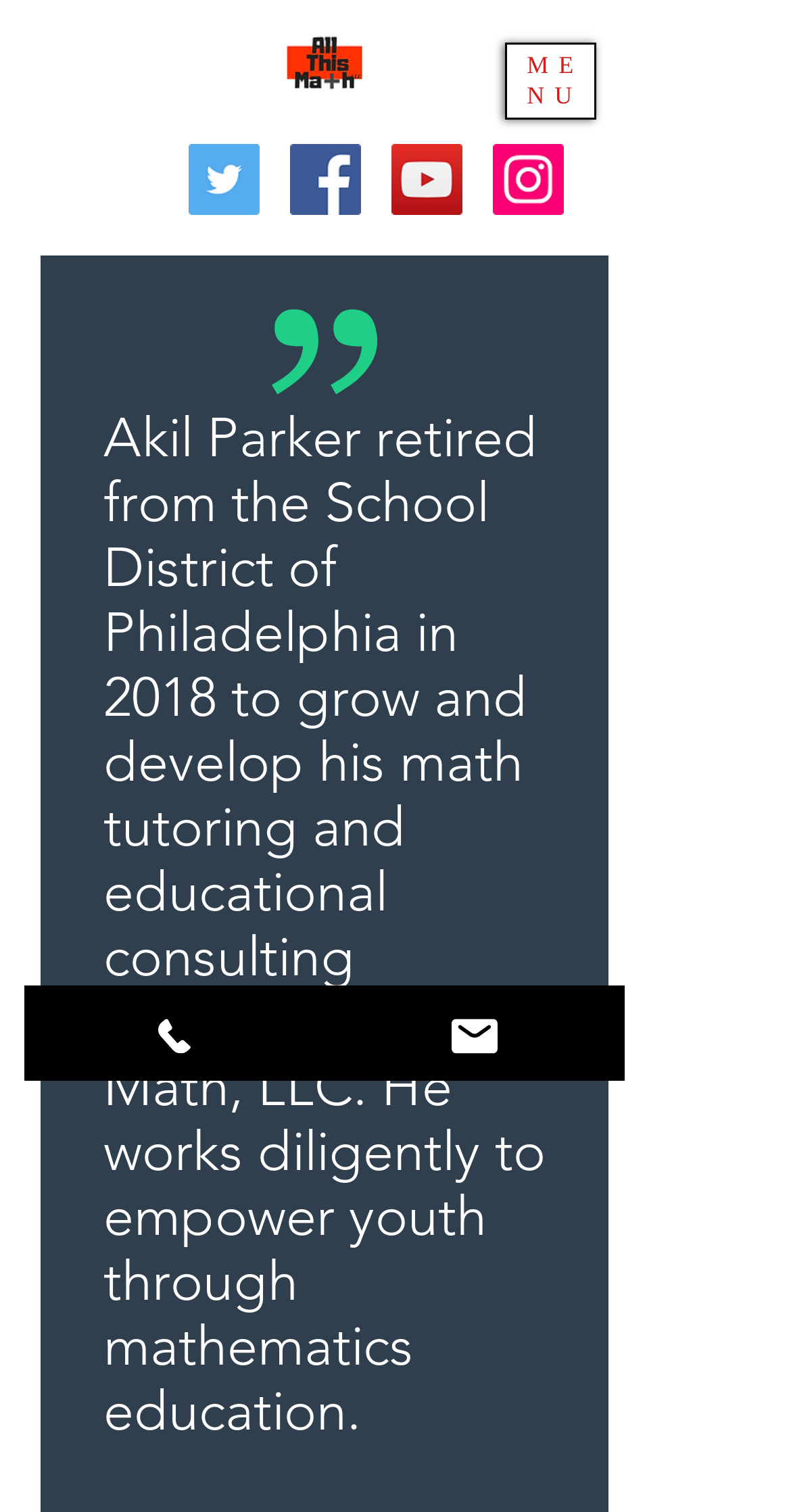Please analyze the image and provide a thorough answer to the question:
What is the name of the company?

I found the answer by reading the bio text, which mentions that Akil Parker retired to grow and develop his math tutoring and educational consulting company, All This Math, LLC.